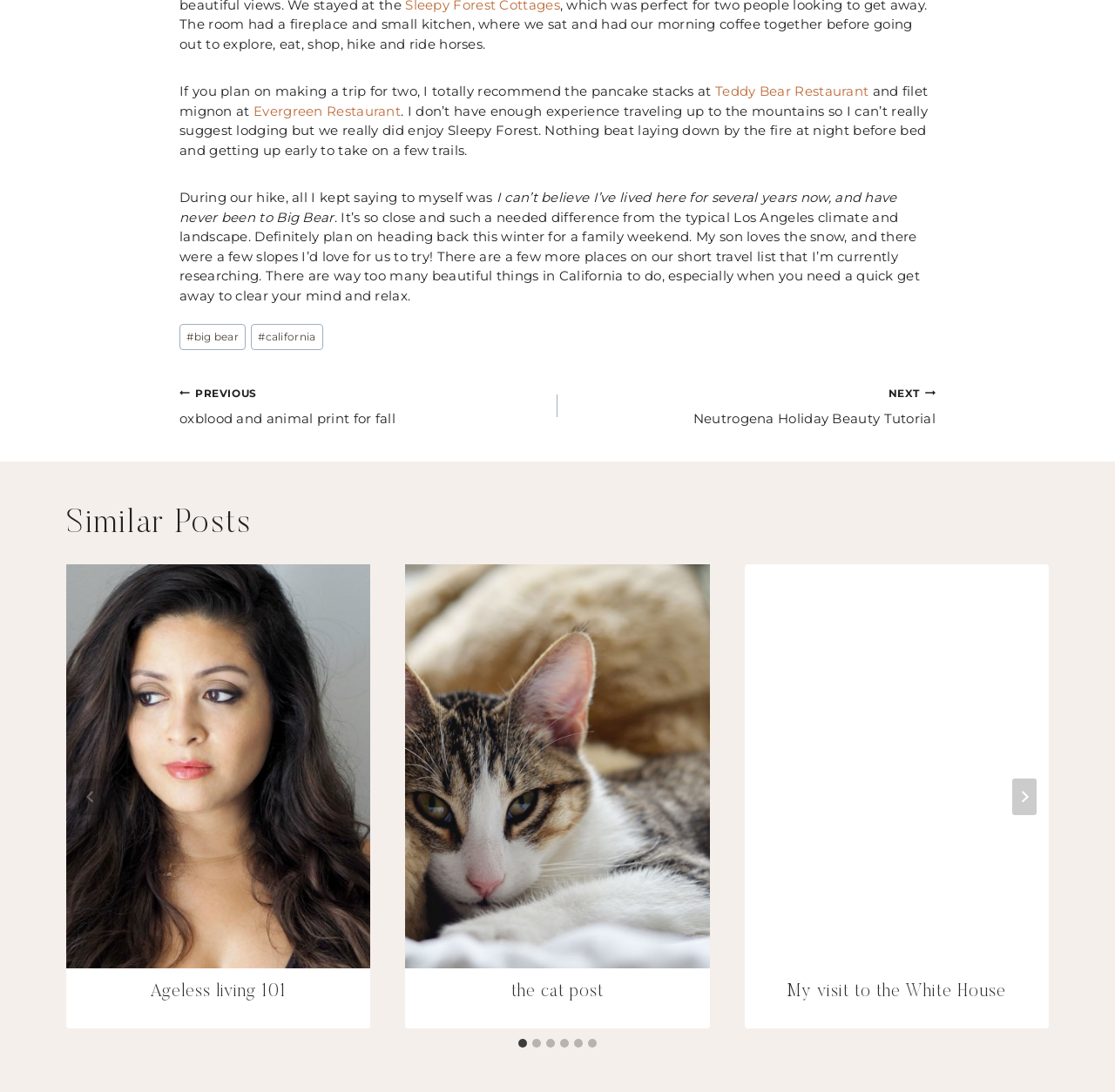Can you show the bounding box coordinates of the region to click on to complete the task described in the instruction: "Go to the previous post"?

[0.161, 0.35, 0.5, 0.392]